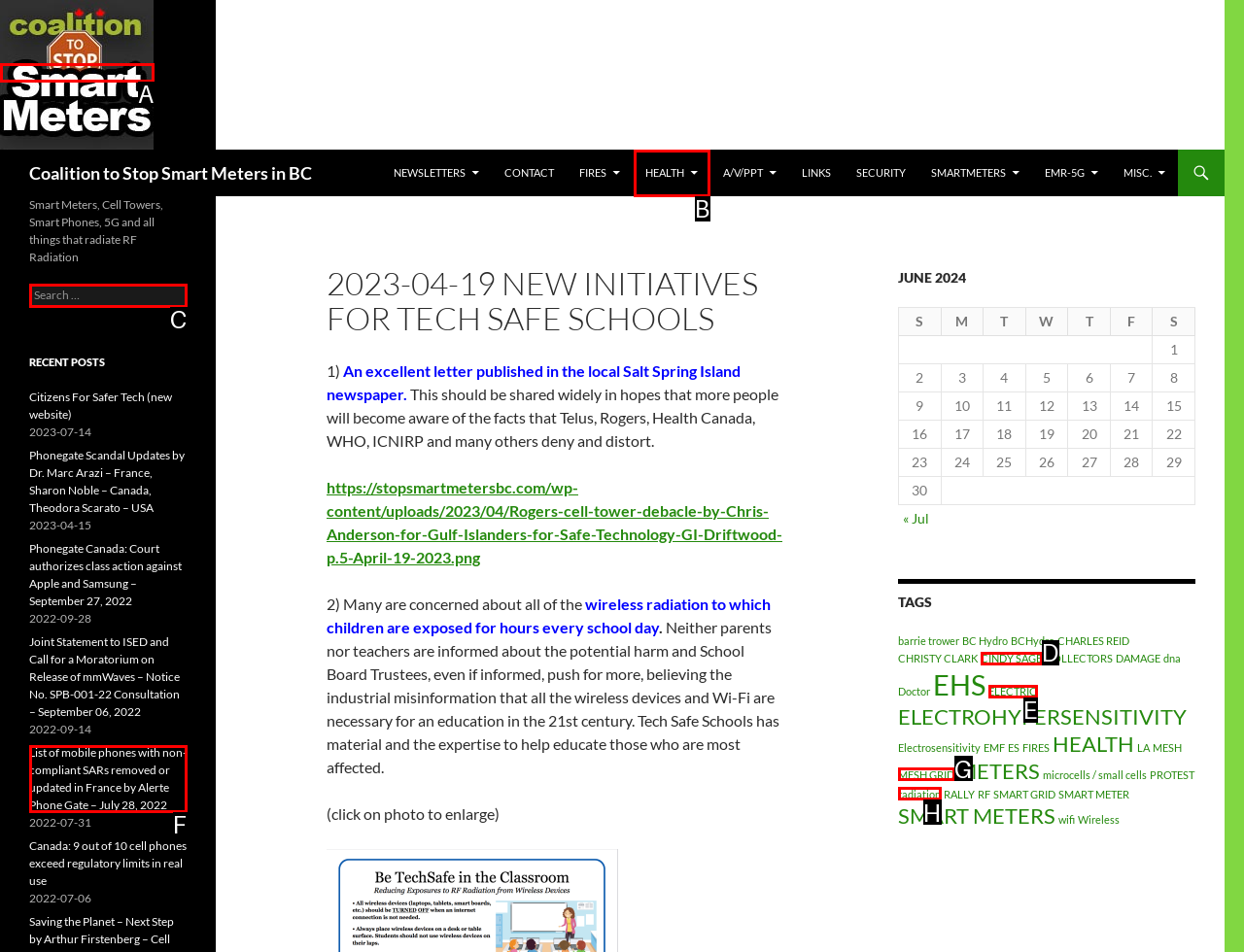Select the option that fits this description: MESH GRID
Answer with the corresponding letter directly.

G